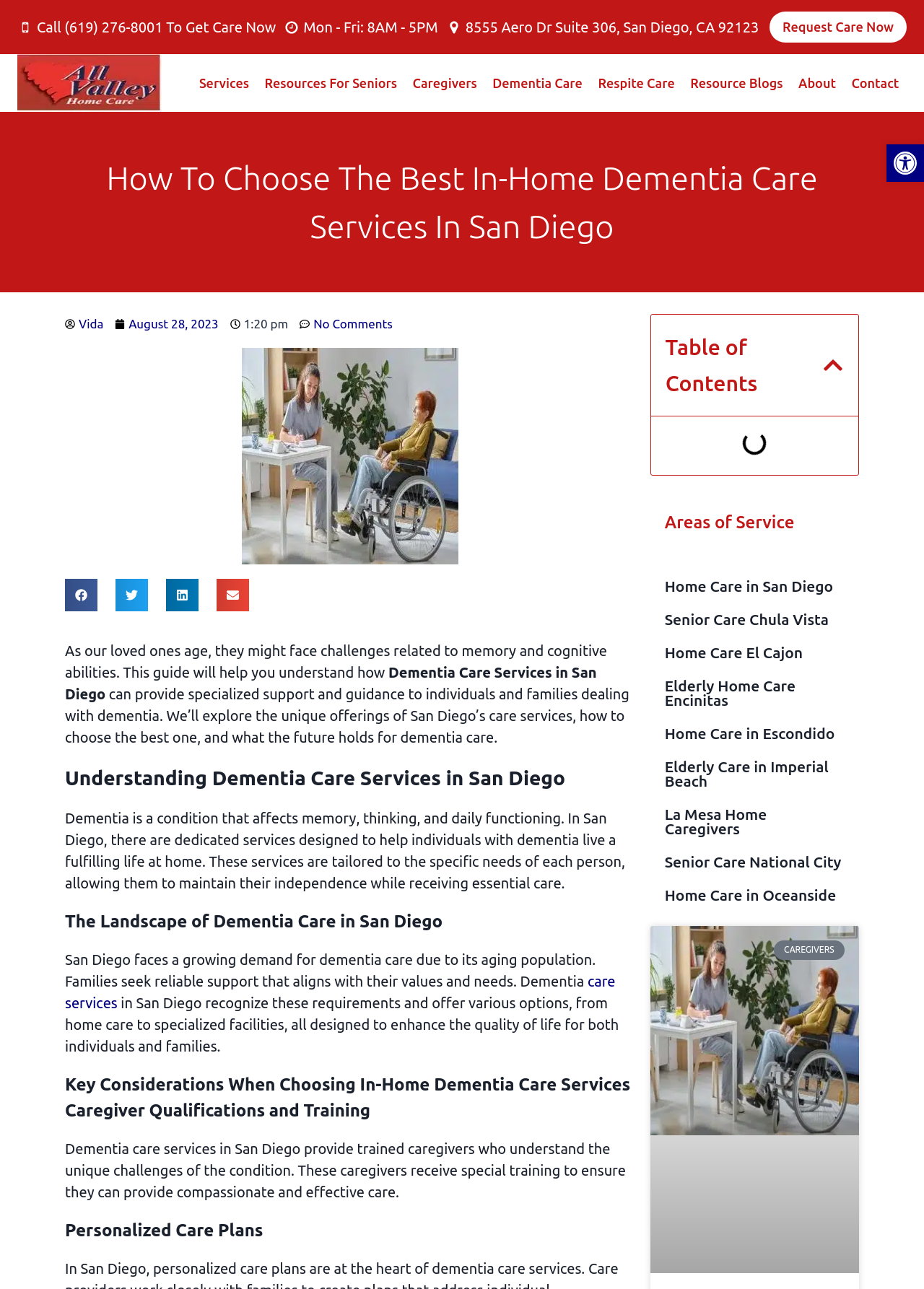Please identify the bounding box coordinates of the element I need to click to follow this instruction: "Ask around about the Curate".

None